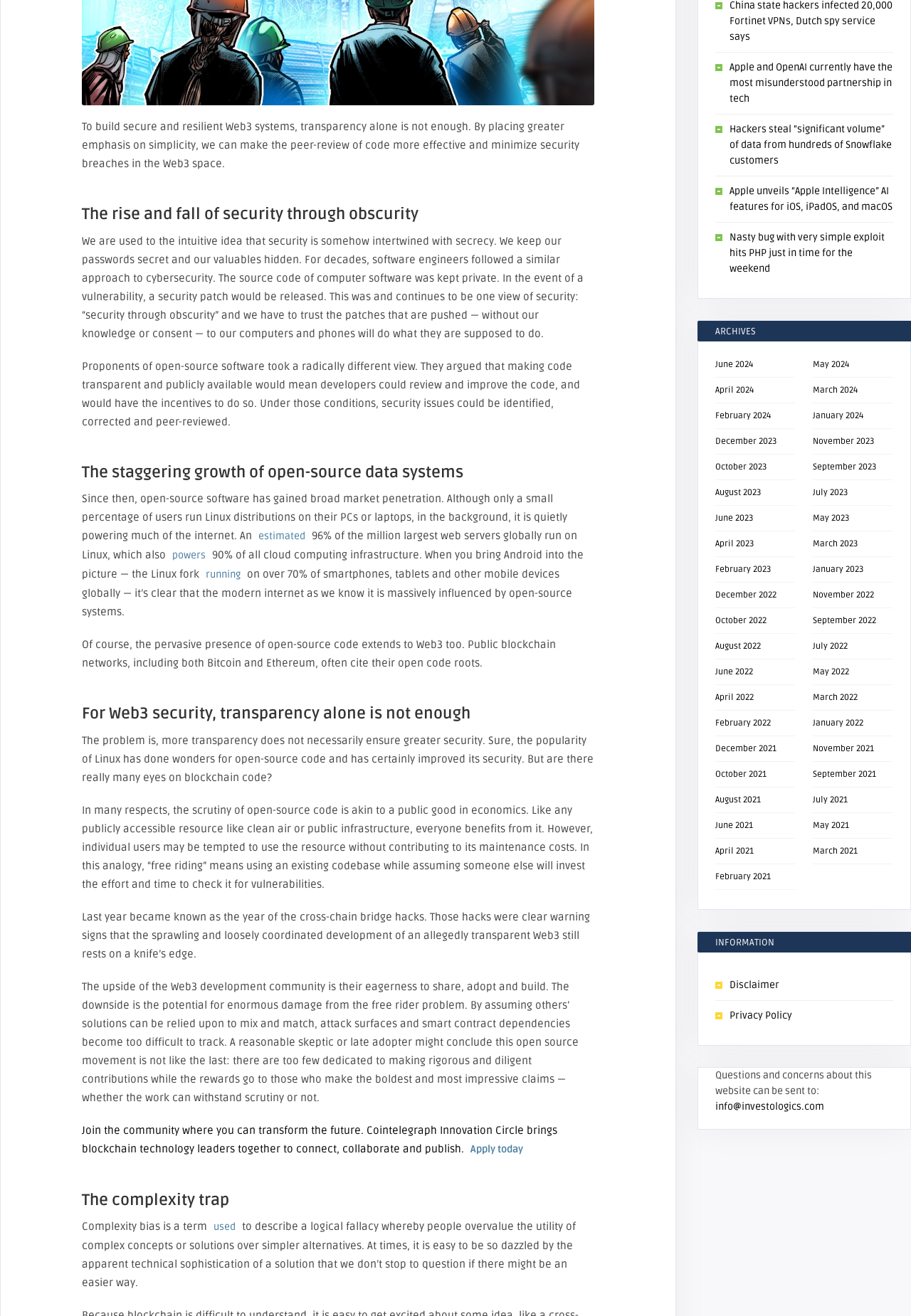Based on the element description: "powers", identify the UI element and provide its bounding box coordinates. Use four float numbers between 0 and 1, [left, top, right, bottom].

[0.185, 0.417, 0.23, 0.427]